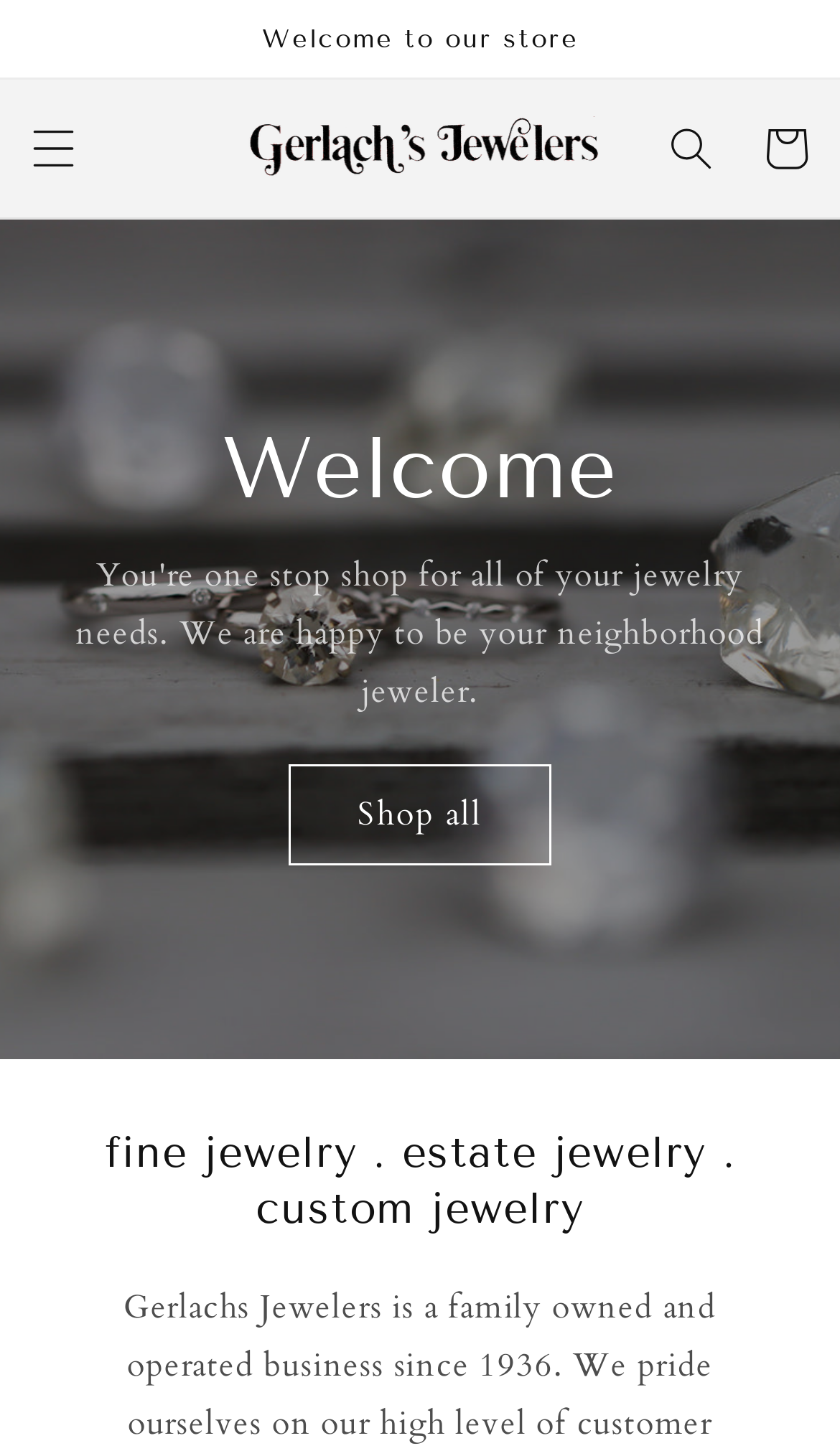What is the name of the store?
Using the screenshot, give a one-word or short phrase answer.

Gerlach's Jewelers